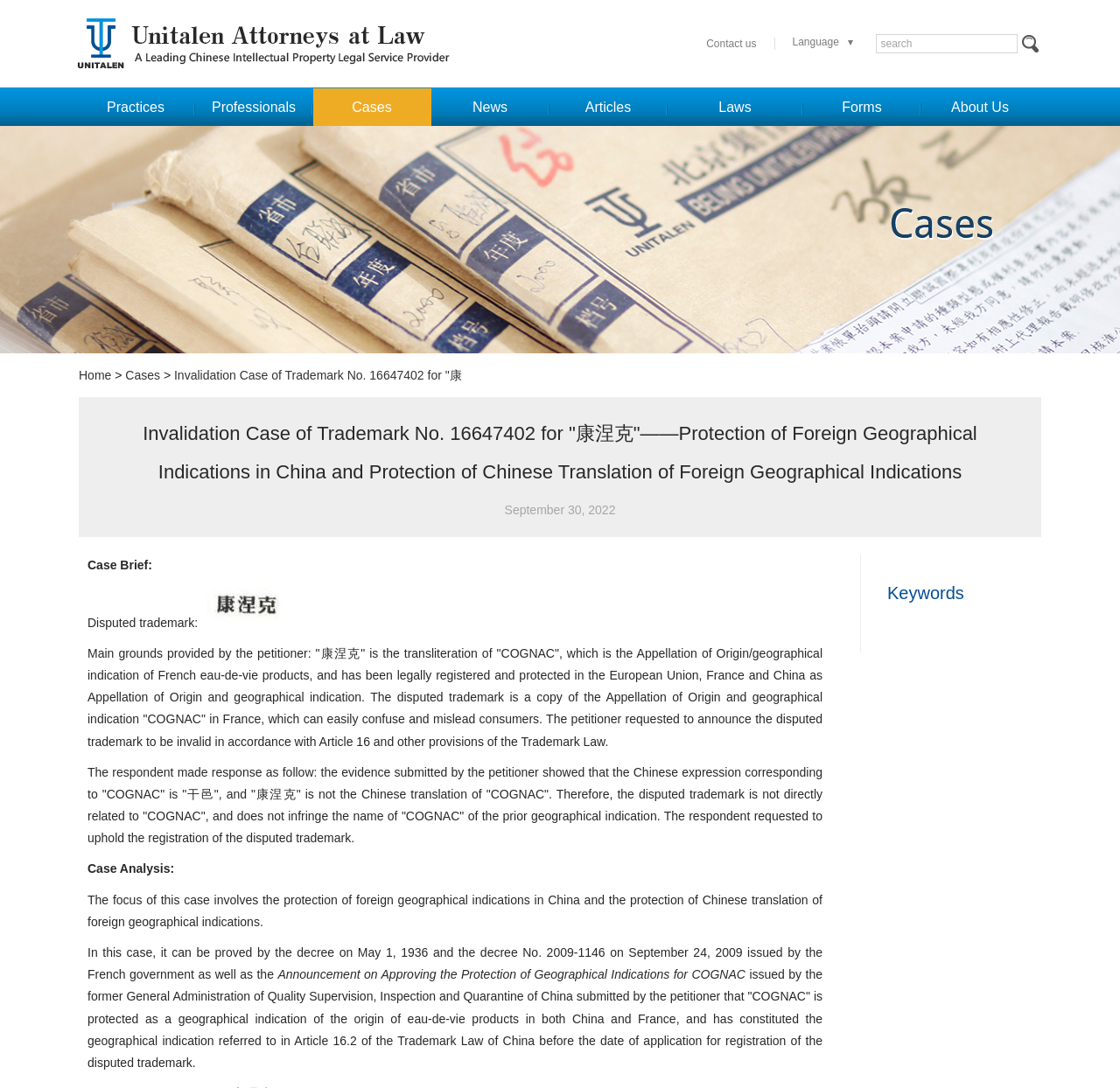Please identify the bounding box coordinates of where to click in order to follow the instruction: "Read the case brief".

[0.078, 0.513, 0.136, 0.526]